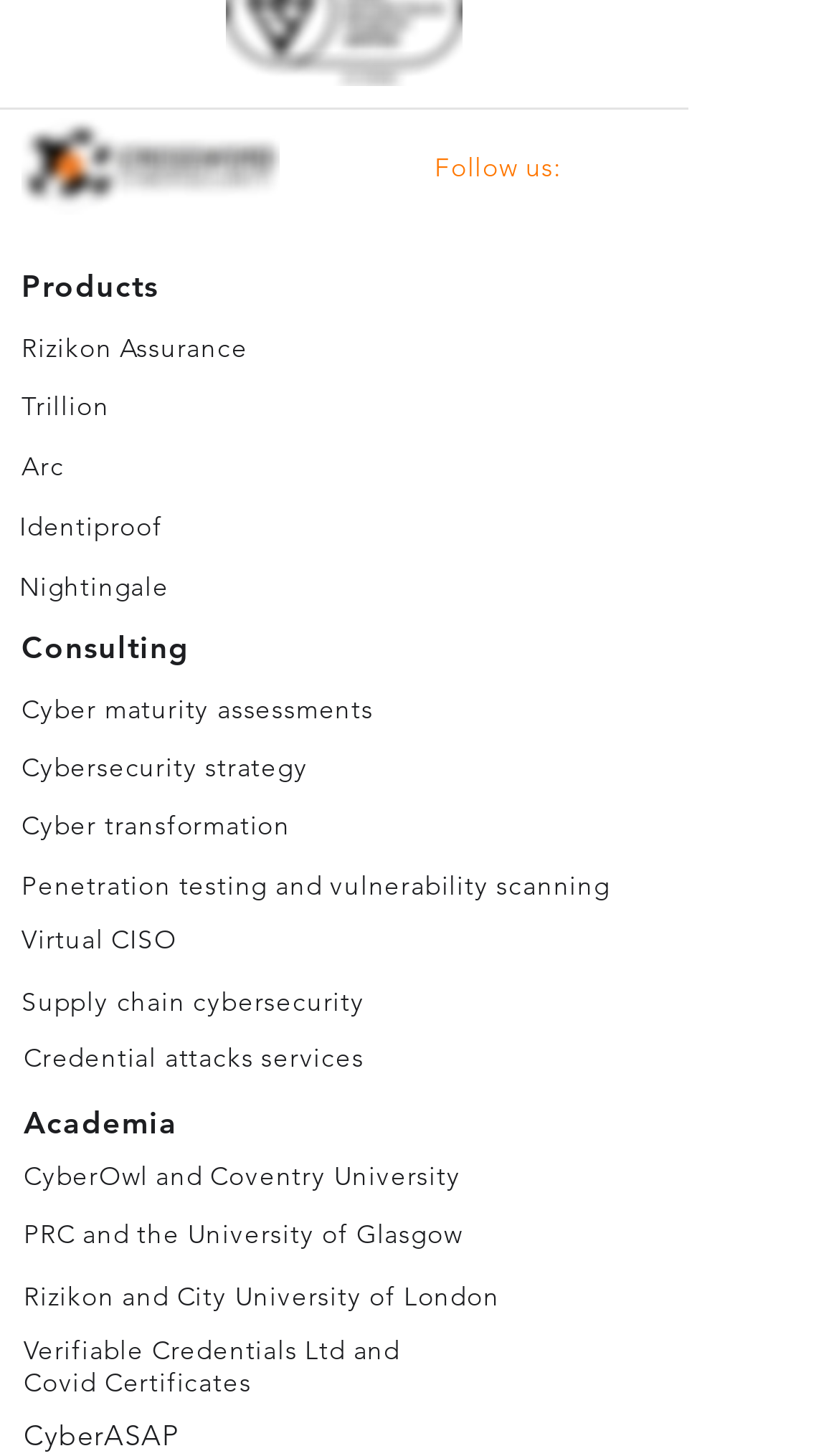Identify the bounding box coordinates of the specific part of the webpage to click to complete this instruction: "View Rizikon Assurance".

[0.026, 0.227, 0.295, 0.25]